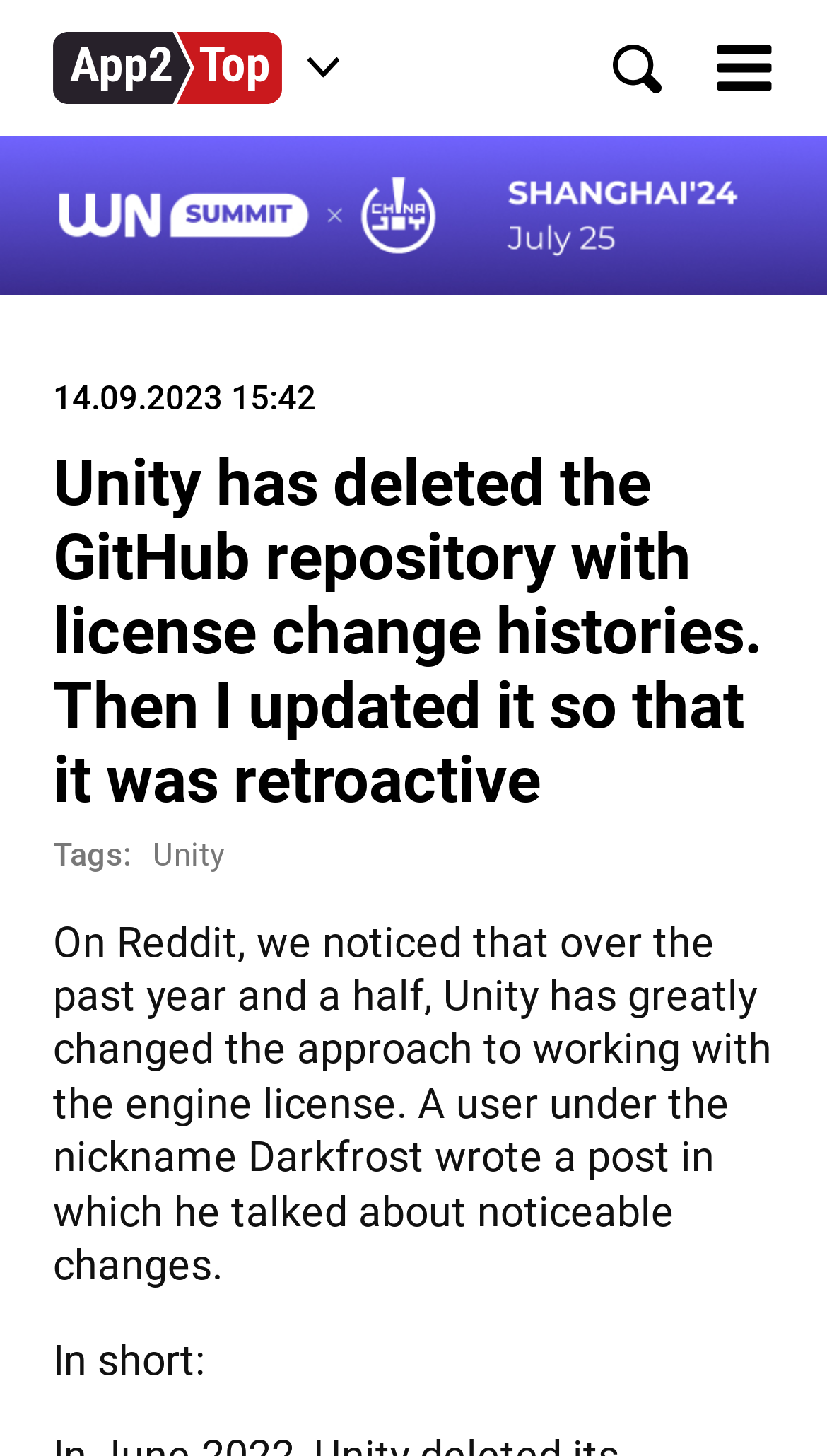Describe all significant elements and features of the webpage.

The webpage appears to be a blog post or article discussing Unity's changes to its engine license approach. At the top left corner, there is a link to the "Home" page, accompanied by an image. Next to it, there is a button with an image. On the top right corner, there is a search button with a search icon.

Below the top navigation bar, there is a large banner-like image that spans the entire width of the page. Within this banner, there are three headings. The first heading displays the date and time "14.09.2023 15:42". The second heading shows the title of the article "Unity has deleted the GitHub repository with license change histories. Then I updated it so that it was retroactive". The third heading is labeled "Tags:" and has a link to the tag "Unity" next to it.

Below the banner, there is a block of text that summarizes the article. The text explains that on Reddit, a user named Darkfrost noticed changes in Unity's approach to working with the engine license over the past year and a half. The text then introduces the main topic of the article, which is not fully summarized here.